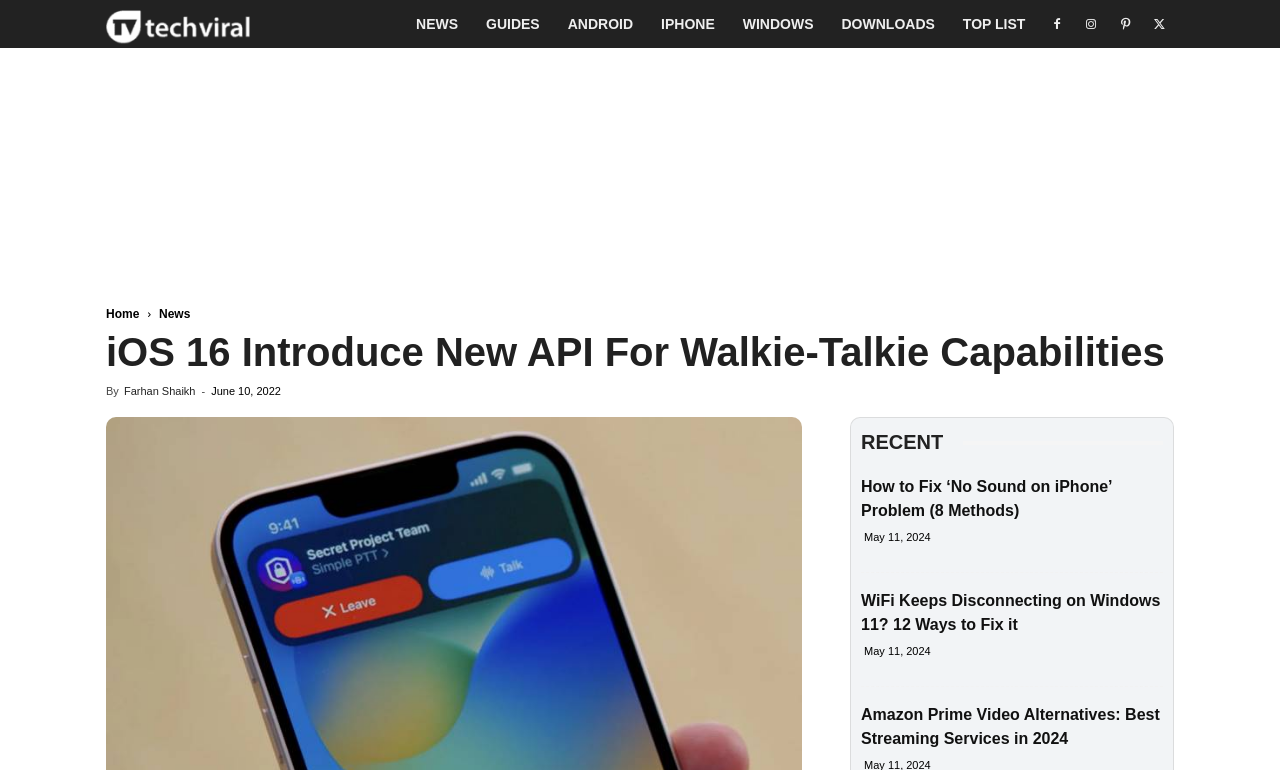Predict the bounding box of the UI element based on the description: "Pinterest". The coordinates should be four float numbers between 0 and 1, formatted as [left, top, right, bottom].

[0.867, 0.0, 0.891, 0.062]